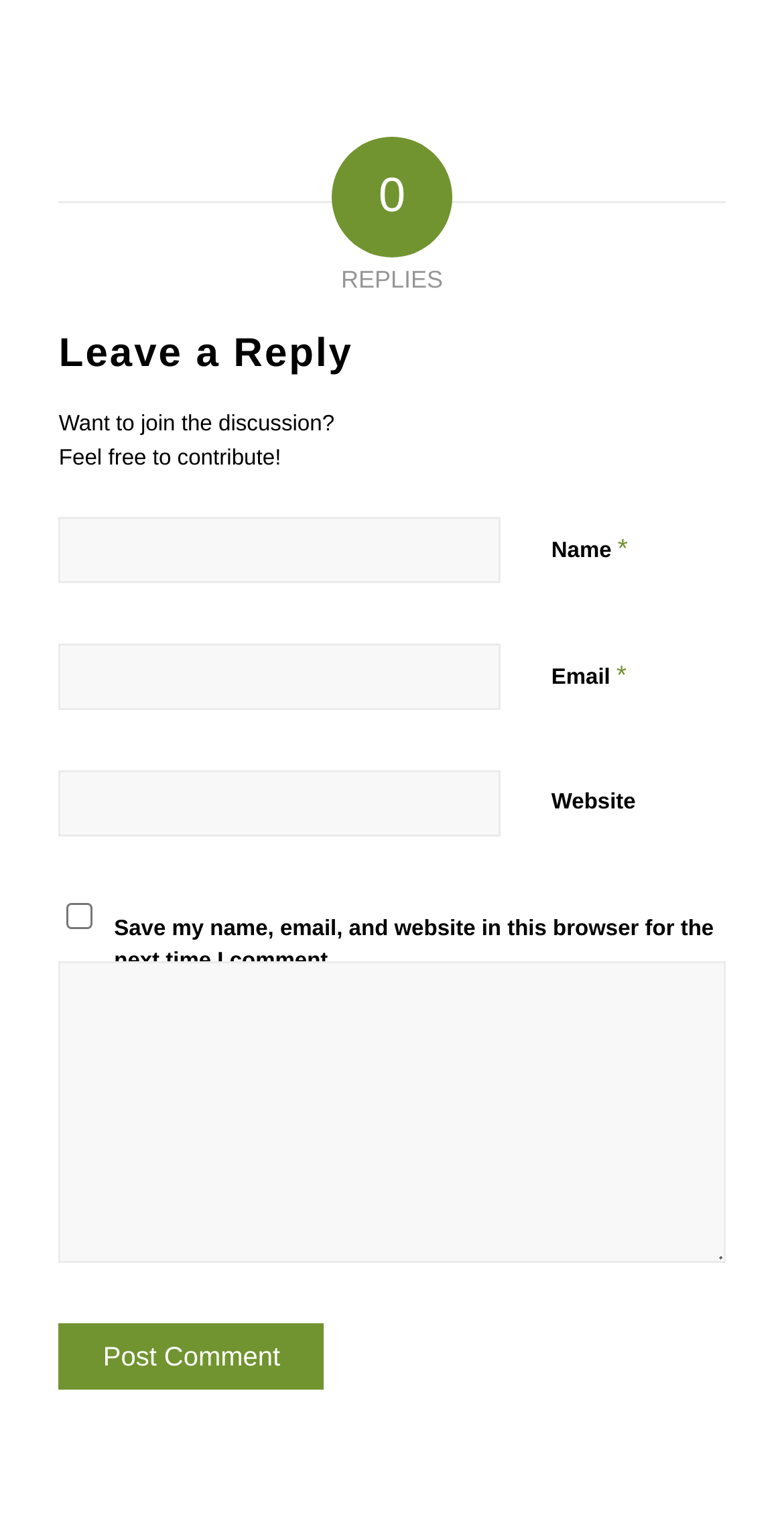Give the bounding box coordinates for the element described by: "parent_node: Email * aria-describedby="email-notes" name="email"".

[0.075, 0.423, 0.639, 0.467]